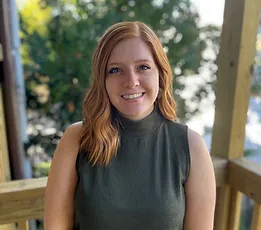Provide an in-depth description of all elements within the image.

This image features Sammy Hasler, a graduate student in Planetary Science at MIT. She is shown smiling and wearing a fitted, sleeveless top in a shade of green. The background reveals a lush, natural setting with greenery, suggesting a relaxed atmosphere. Sammy's wavy, reddish-brown hair frames her face, contributing to her approachable demeanor. This portrait embodies her enthusiasm and dedication to her field, where she is engaged in research related to planetary atmospheres and multi-planet systems.